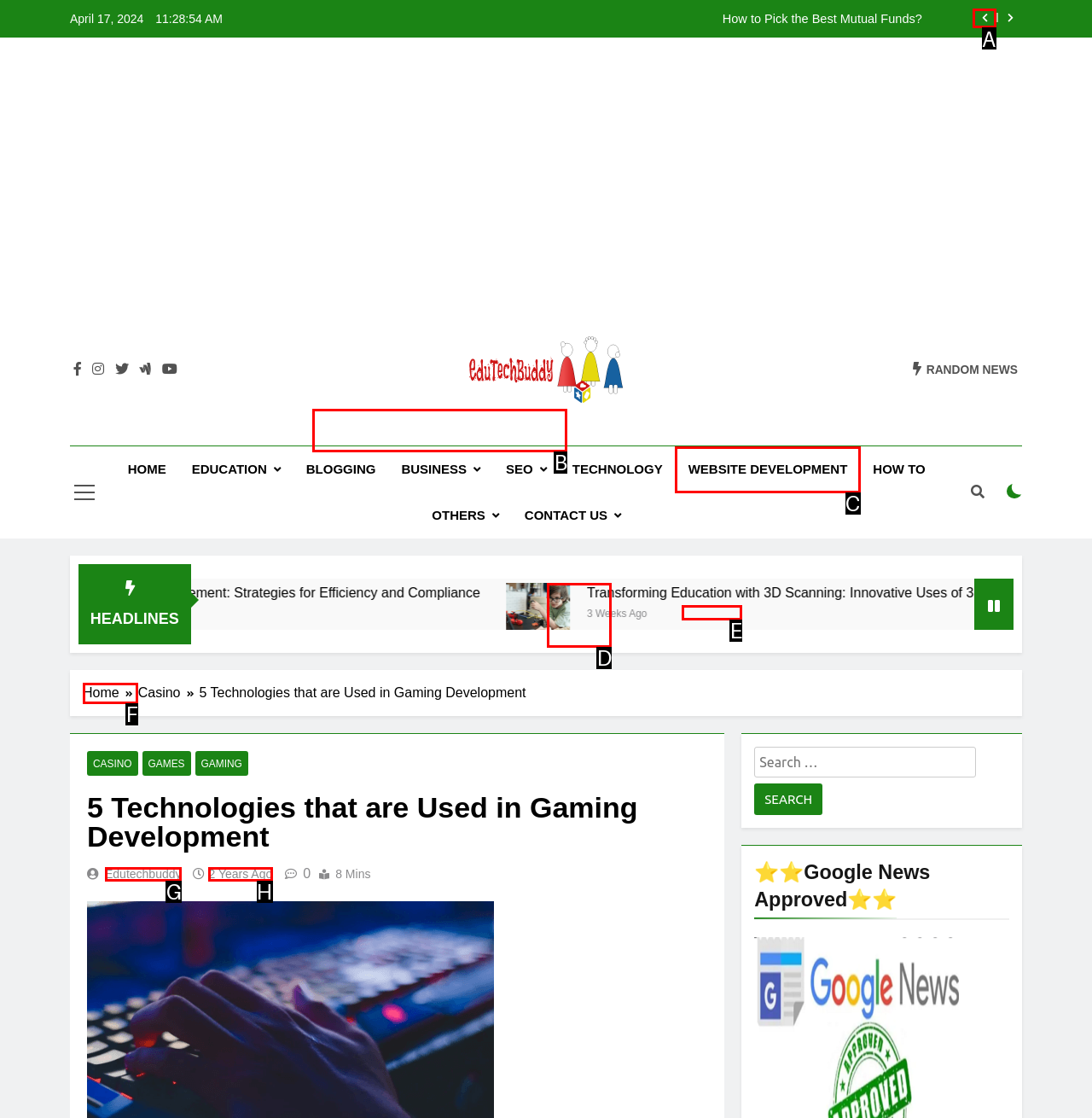To achieve the task: Click the share button, which HTML element do you need to click?
Respond with the letter of the correct option from the given choices.

A